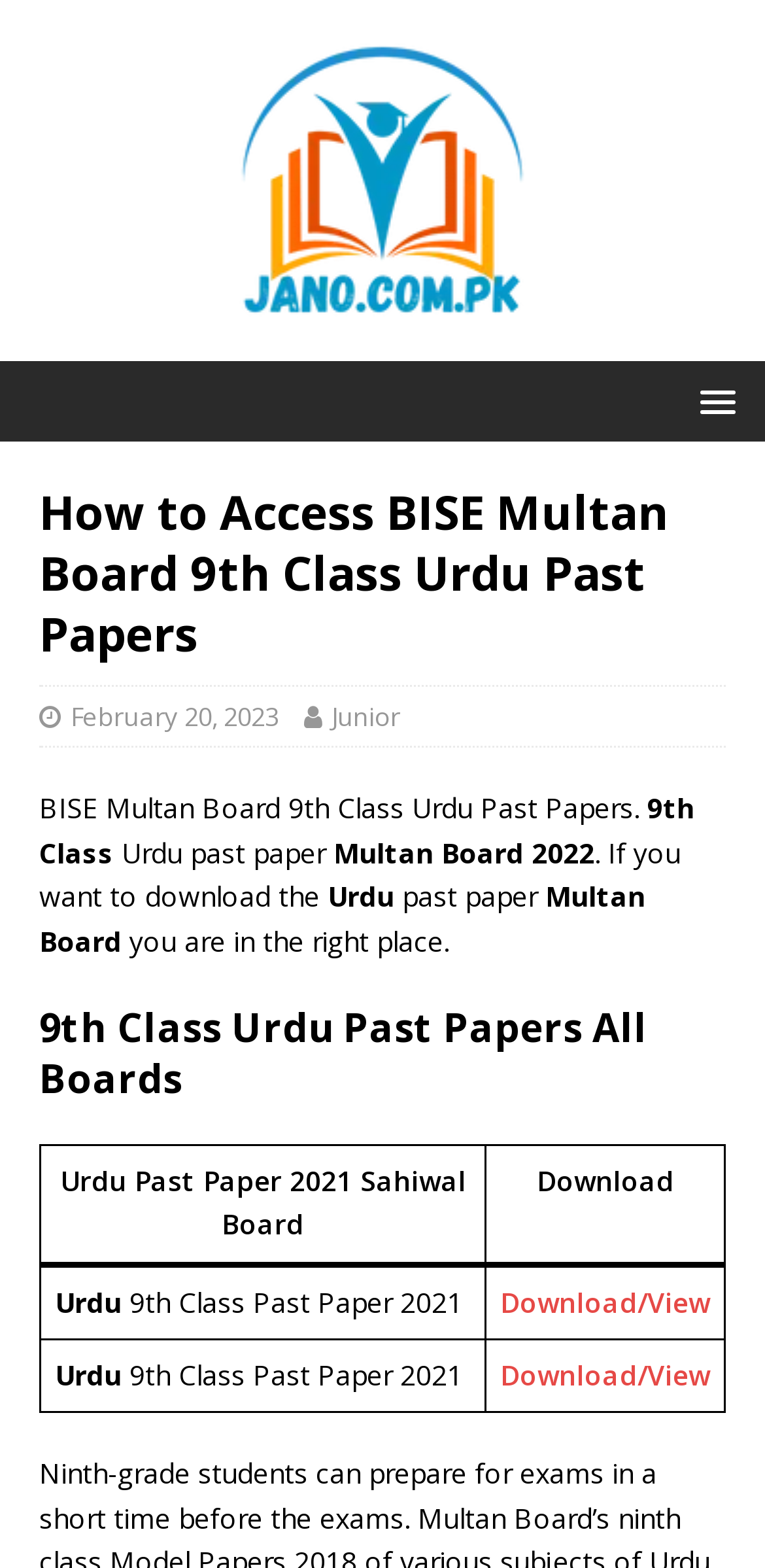What is the class of the Urdu past papers?
Based on the image, answer the question with as much detail as possible.

I found the answer by looking at the heading '9th Class Urdu Past Papers All Boards' and the text '9th Class Past Paper 2021' in the table.